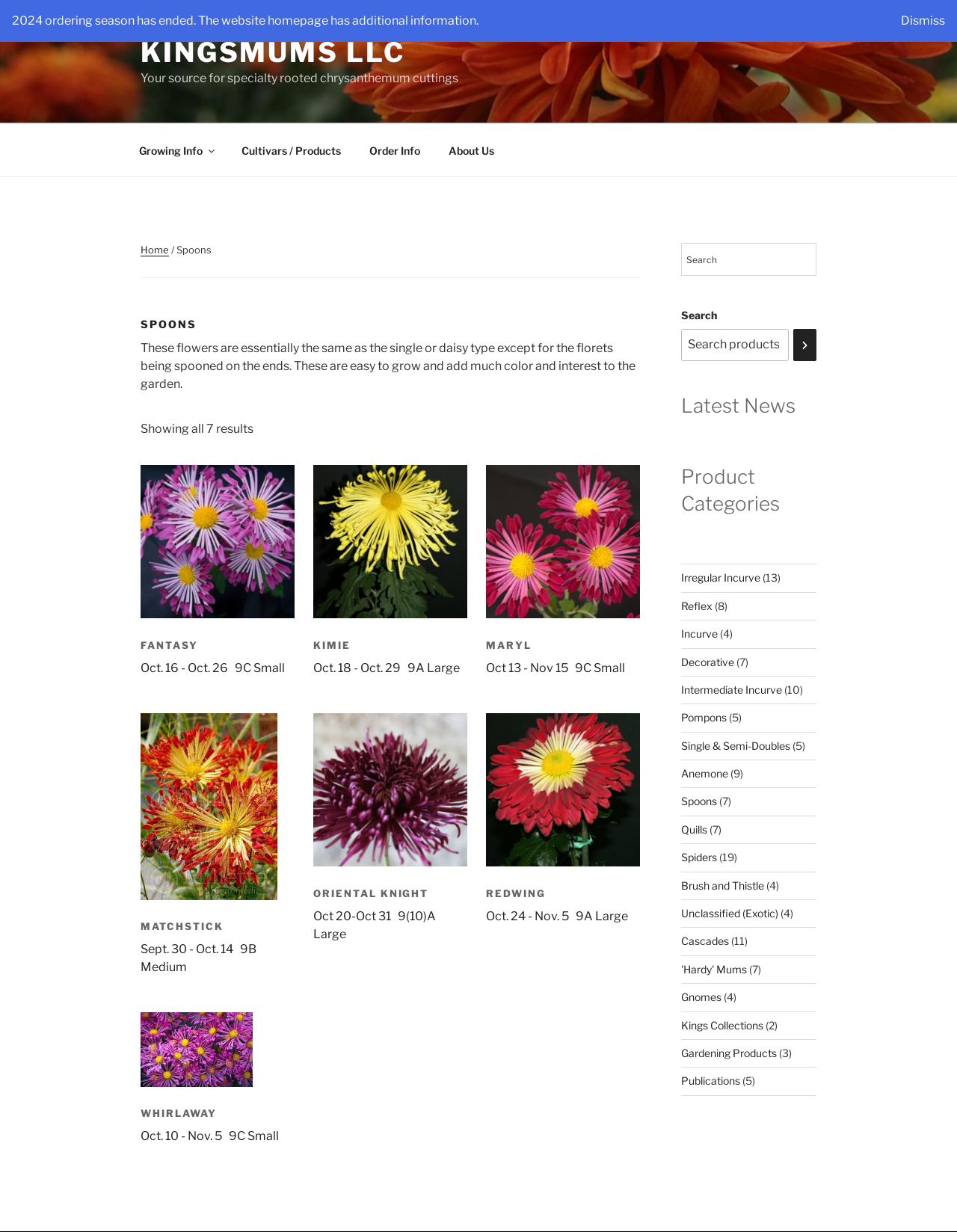Determine the bounding box coordinates for the area that should be clicked to carry out the following instruction: "Click the CONTACT US link".

None